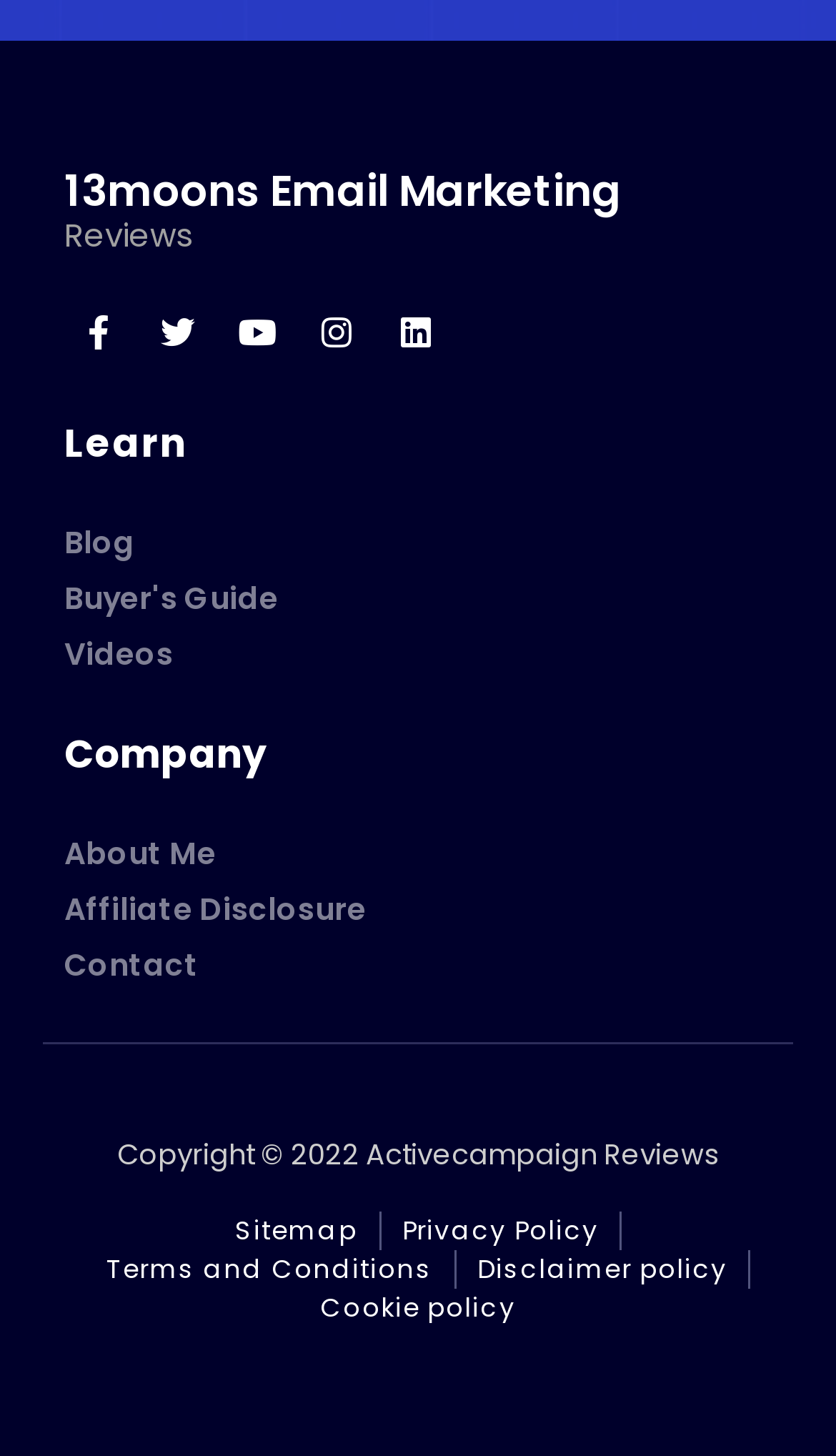Pinpoint the bounding box coordinates of the element you need to click to execute the following instruction: "Learn about the company". The bounding box should be represented by four float numbers between 0 and 1, in the format [left, top, right, bottom].

[0.077, 0.572, 0.923, 0.603]